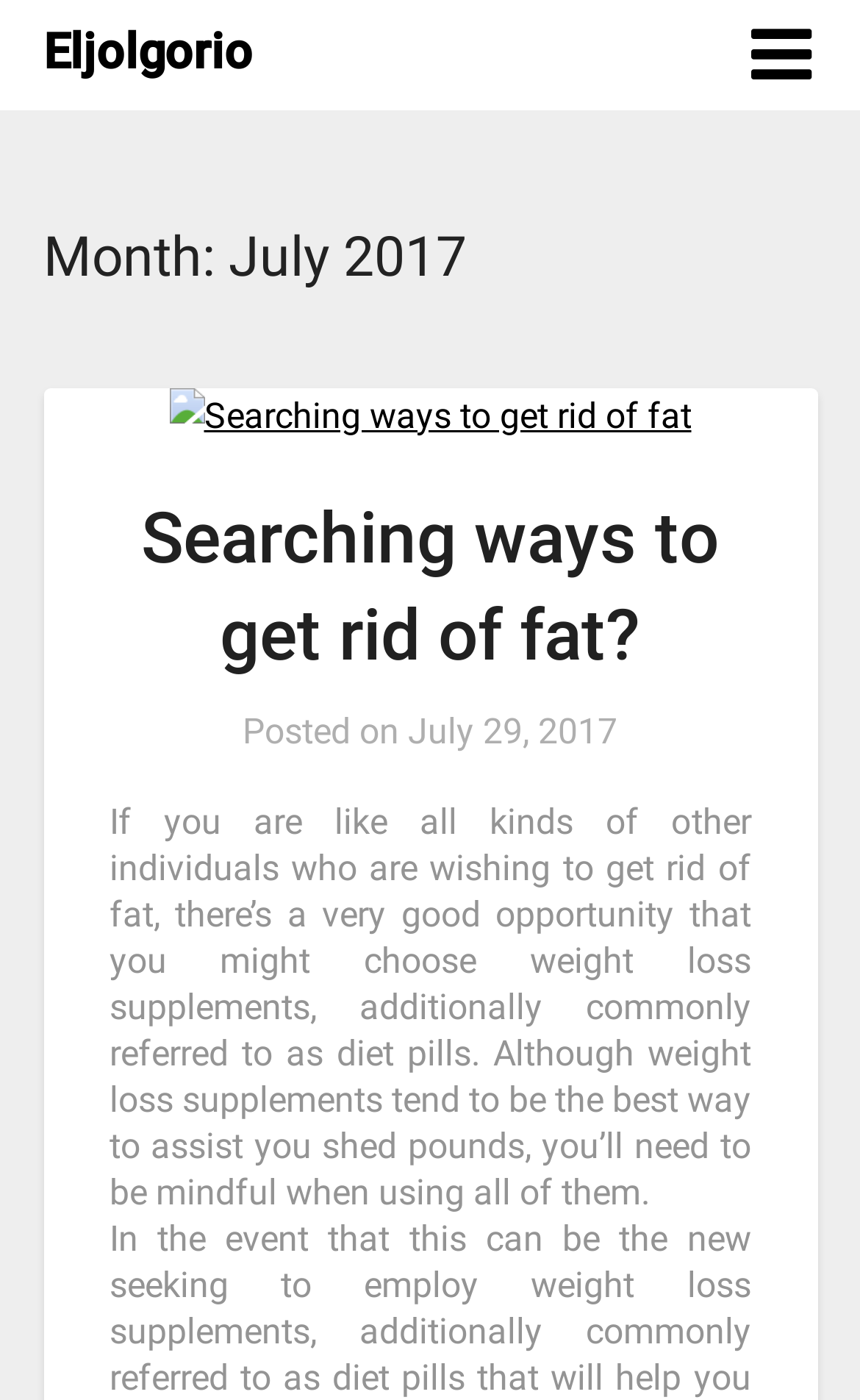Determine the bounding box coordinates of the UI element described below. Use the format (top-left x, top-left y, bottom-right x, bottom-right y) with floating point numbers between 0 and 1: alt="Vitality Bowls"

None